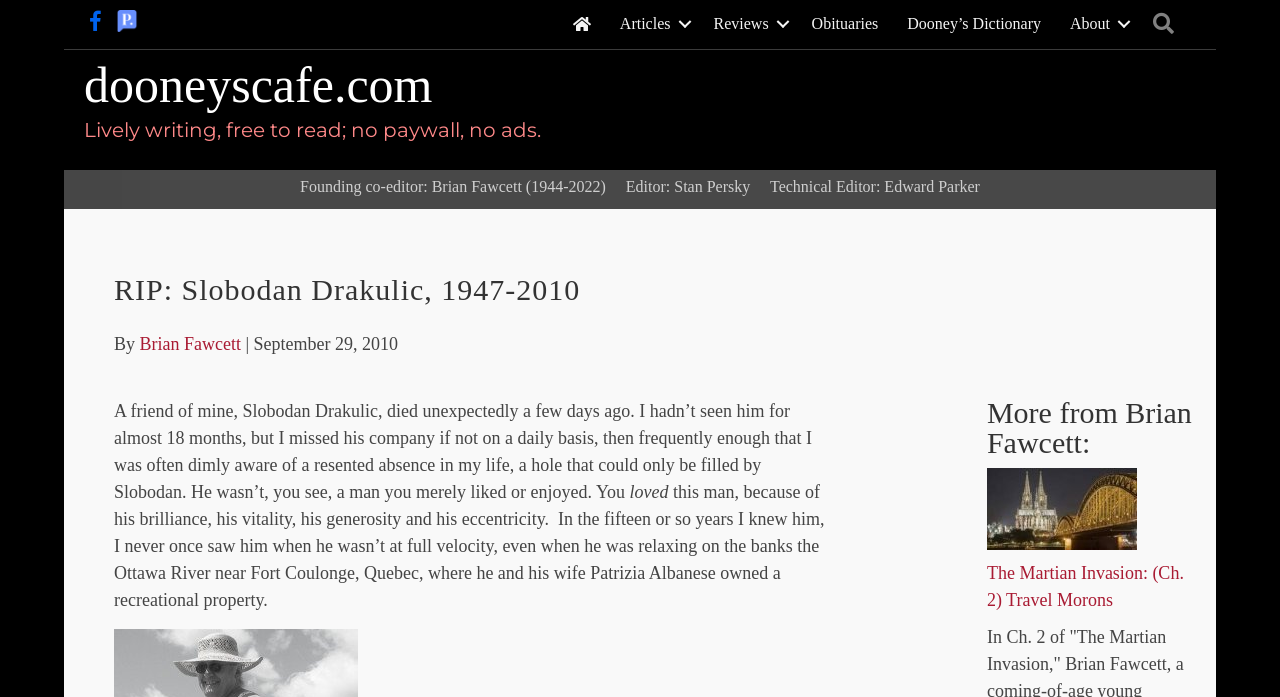Locate the bounding box coordinates of the element I should click to achieve the following instruction: "Search the website".

[0.89, 0.0, 0.934, 0.07]